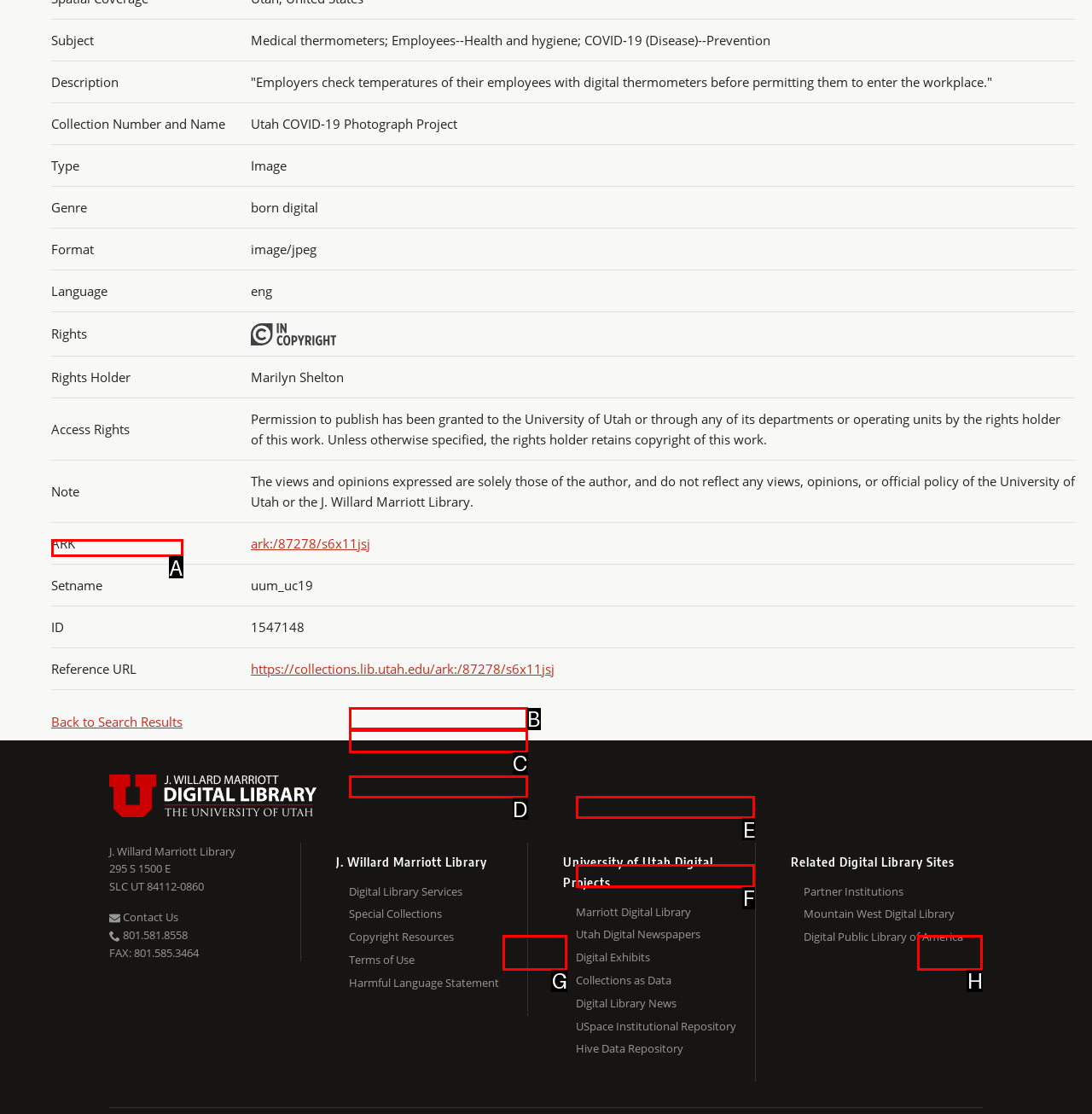Determine which HTML element to click to execute the following task: Access the 'Digital Library Services' page Answer with the letter of the selected option.

B